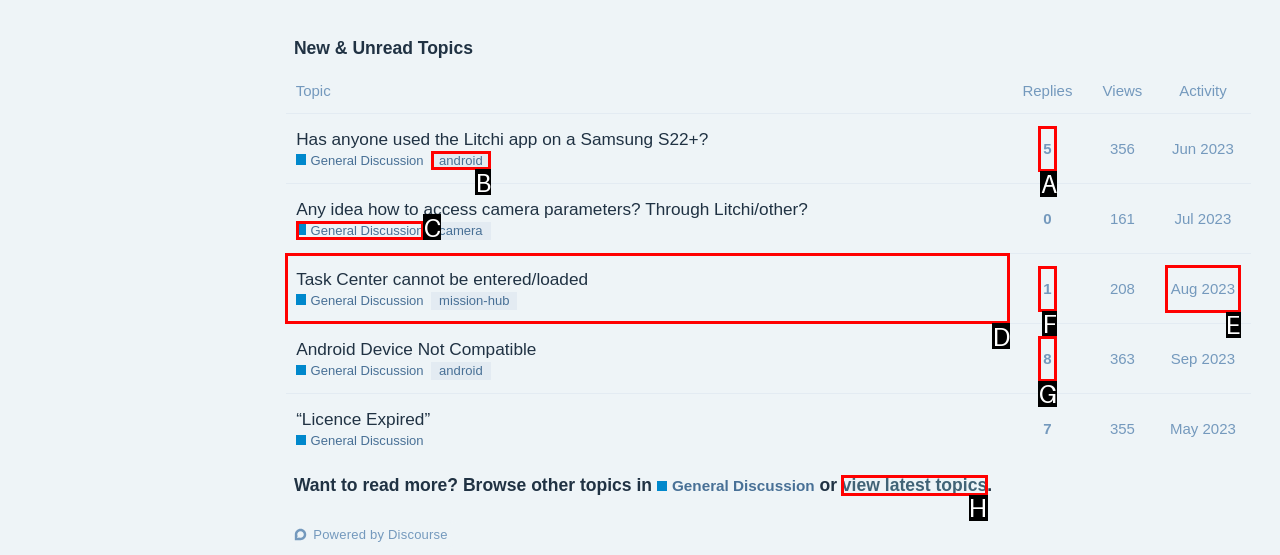Select the appropriate HTML element that needs to be clicked to execute the following task: View the topic 'Task Center cannot be entered/loaded'. Respond with the letter of the option.

D